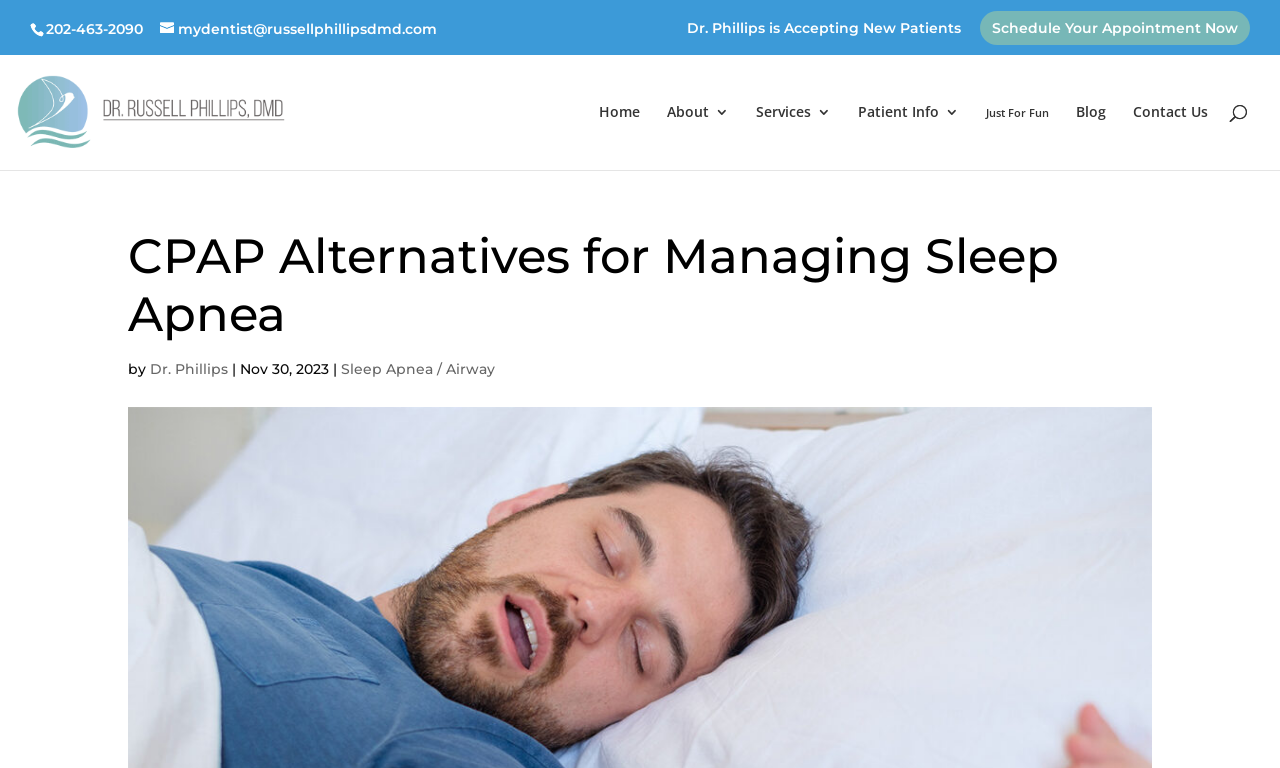Provide your answer to the question using just one word or phrase: How can a new patient schedule an appointment?

By clicking the 'Schedule Your Appointment Now' link